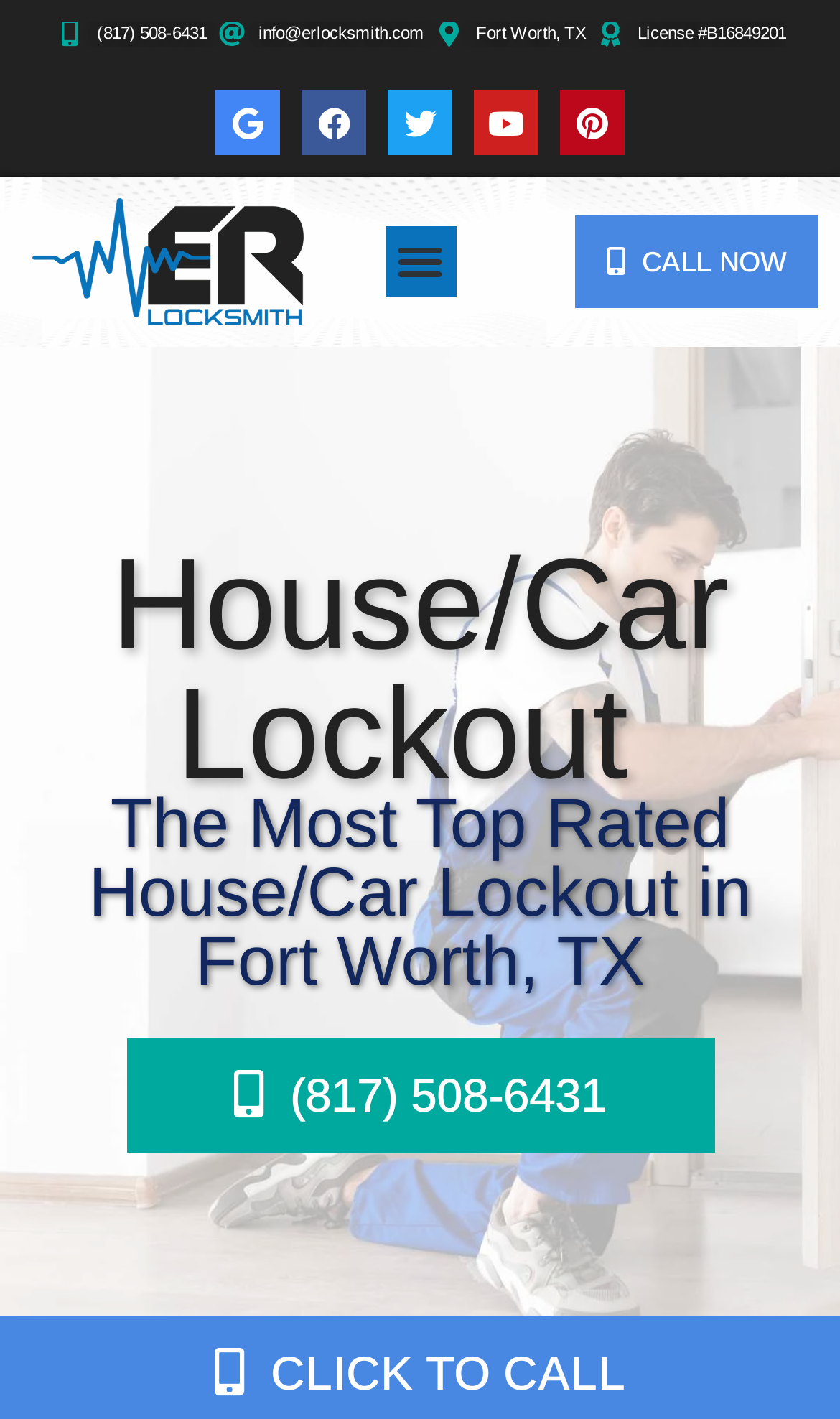Please identify the bounding box coordinates of the element I need to click to follow this instruction: "Toggle the menu".

[0.458, 0.159, 0.542, 0.209]